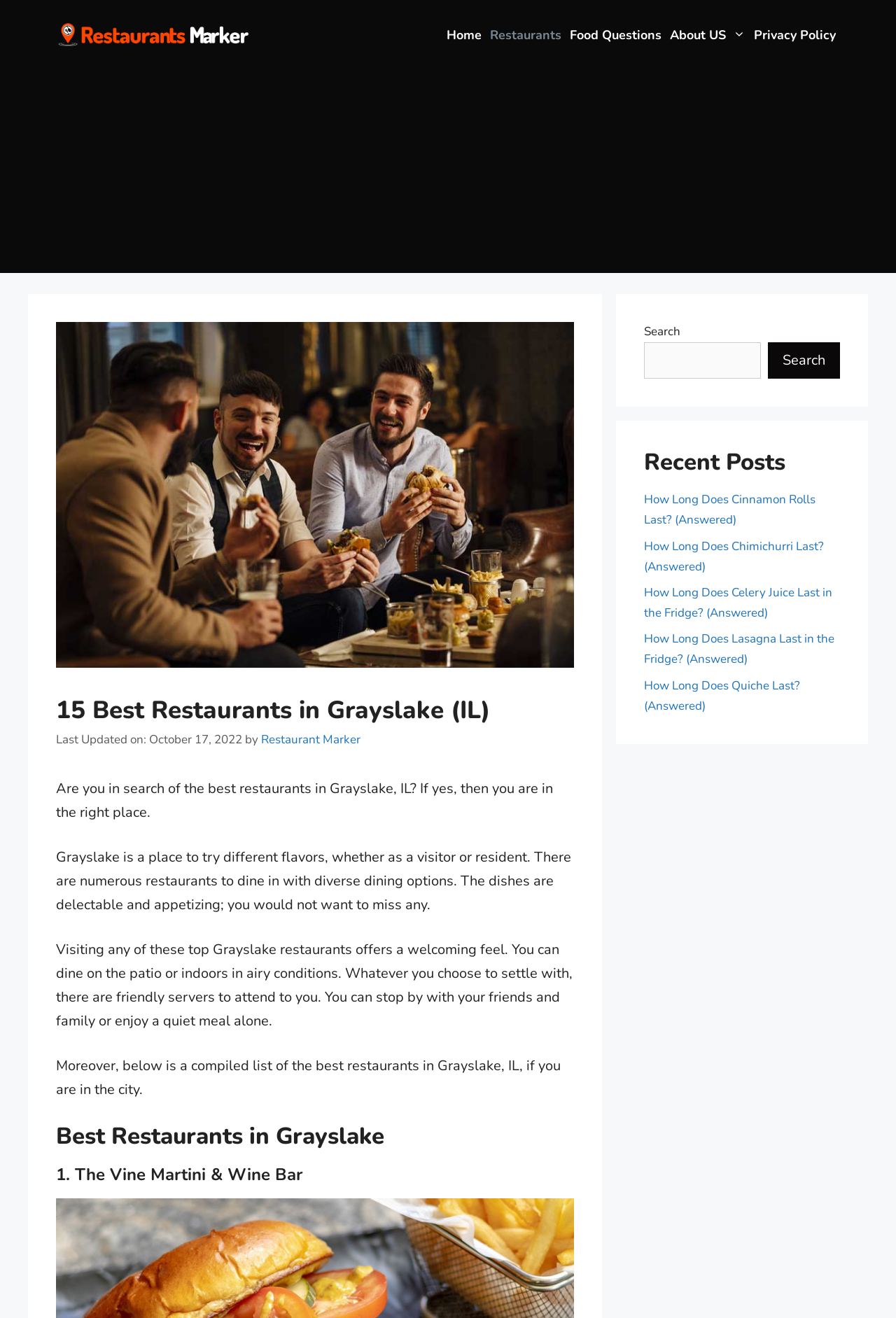Please identify the bounding box coordinates of the element's region that I should click in order to complete the following instruction: "Read the article about the best restaurants in Grayslake". The bounding box coordinates consist of four float numbers between 0 and 1, i.e., [left, top, right, bottom].

[0.062, 0.528, 0.641, 0.55]